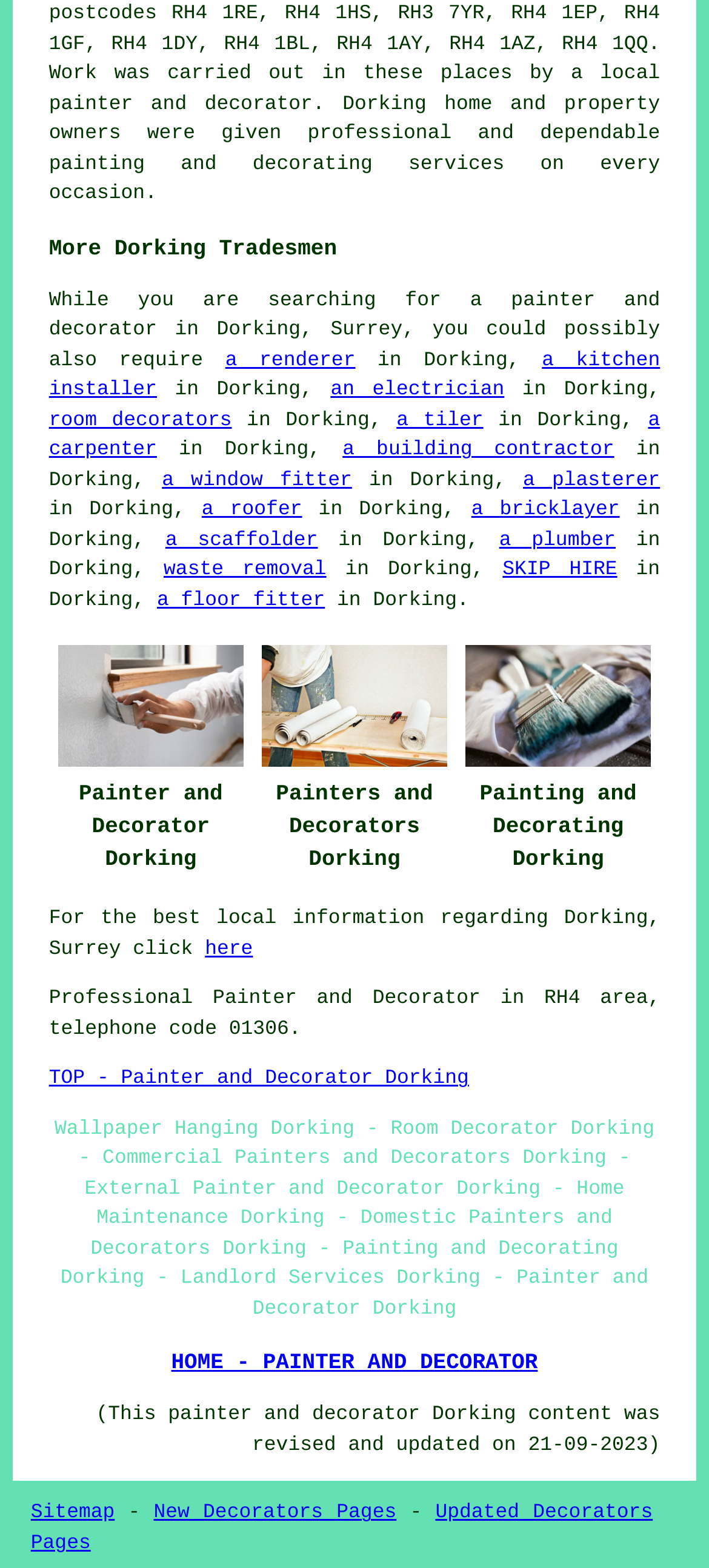Determine the bounding box coordinates for the area that should be clicked to carry out the following instruction: "Click on 'a renderer'".

[0.318, 0.223, 0.501, 0.237]